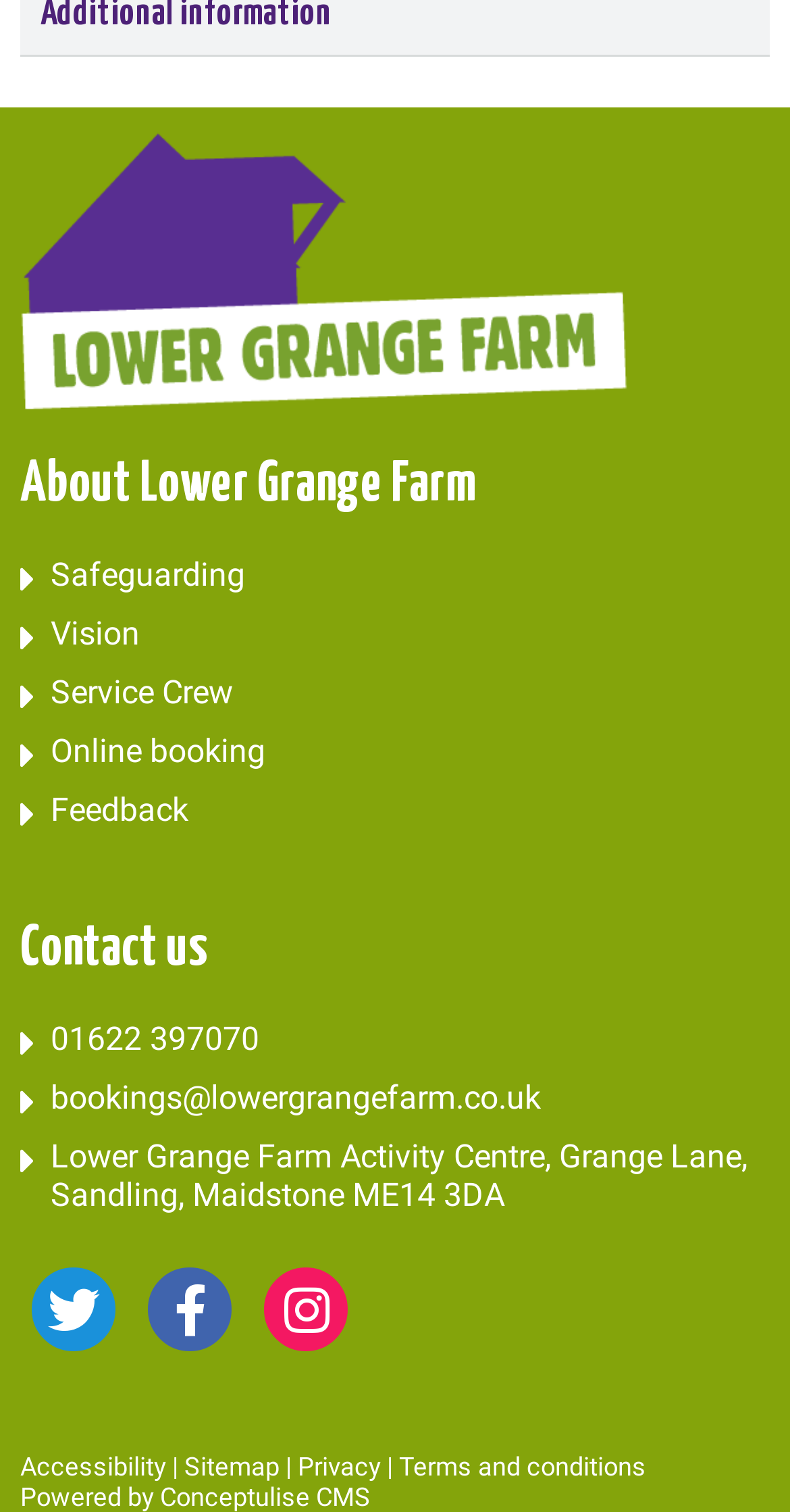What is the address of the farm?
Please craft a detailed and exhaustive response to the question.

The address of the farm can be found in the 'Contact us' section, which is a heading on the webpage. The address is described as 'Lower Grange Farm Activity Centre, Grange Lane, Sandling, Maidstone ME14 3DA'.